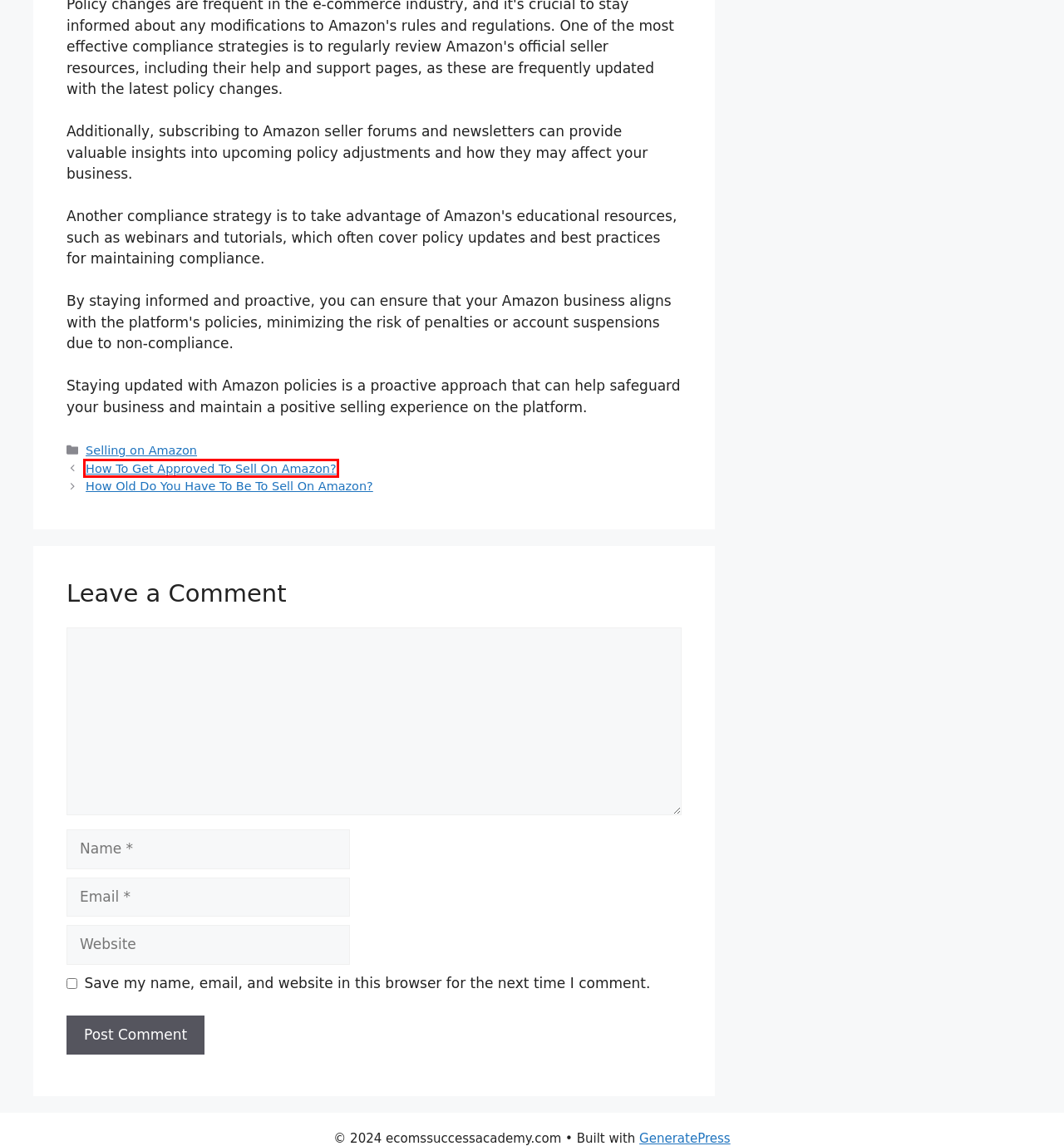Review the screenshot of a webpage which includes a red bounding box around an element. Select the description that best fits the new webpage once the element in the bounding box is clicked. Here are the candidates:
A. Selling on Amazon Archives - ecomssuccessacademy.com
B. How Old Do You Have To Be To Sell On Amazon? - ecomssuccessacademy.com
C. How To Find Wholesale Items To Sell On Amazon? - ecomssuccessacademy.com
D. How To Get Approved To Sell On Amazon? - ecomssuccessacademy.com
E. Darek, Author at ecomssuccessacademy.com
F. How To Buy From Amazon And Sell On Ebay? - ecomssuccessacademy.com
G. Aidan Booth's eFormula Review & More Free Traffic Bonus 2024
H. ecomssuccessacademy.com -

D